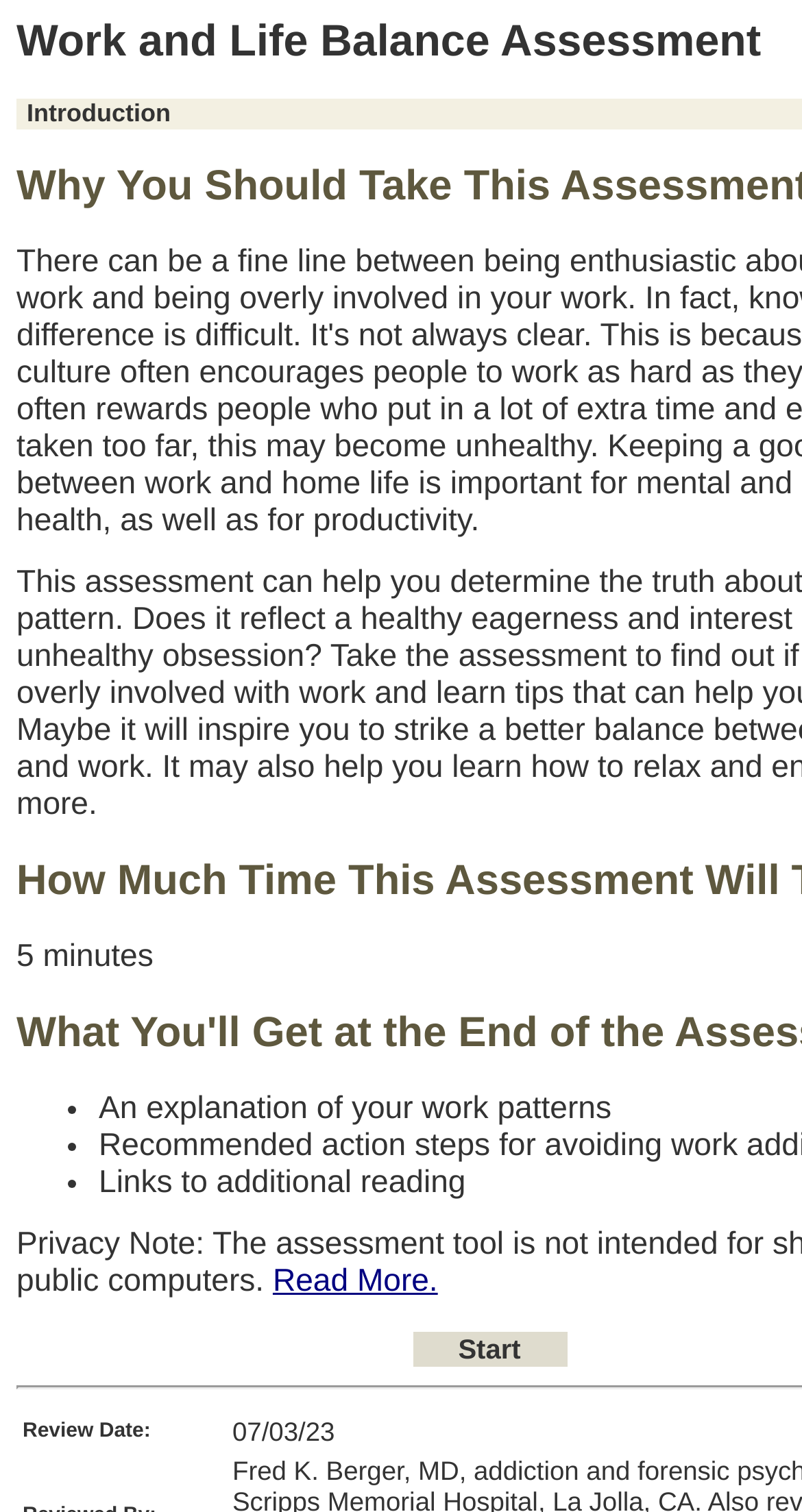What is the duration of the work pattern explanation?
Look at the webpage screenshot and answer the question with a detailed explanation.

The answer can be found by looking at the StaticText element with the content '5 minutes' at the top of the webpage, which suggests that the explanation of the work patterns will take 5 minutes to read or understand.